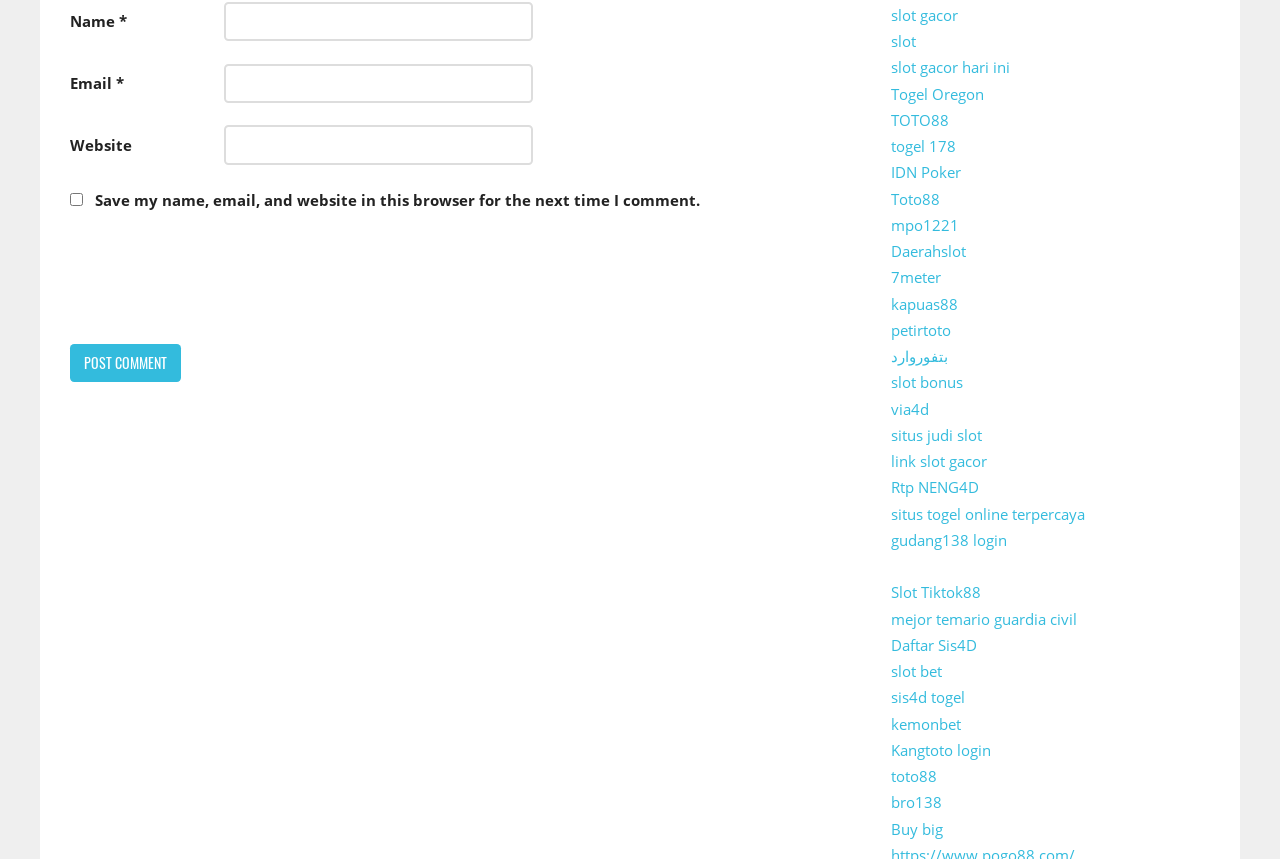Locate the UI element described by mpo1221 and provide its bounding box coordinates. Use the format (top-left x, top-left y, bottom-right x, bottom-right y) with all values as floating point numbers between 0 and 1.

[0.696, 0.25, 0.749, 0.274]